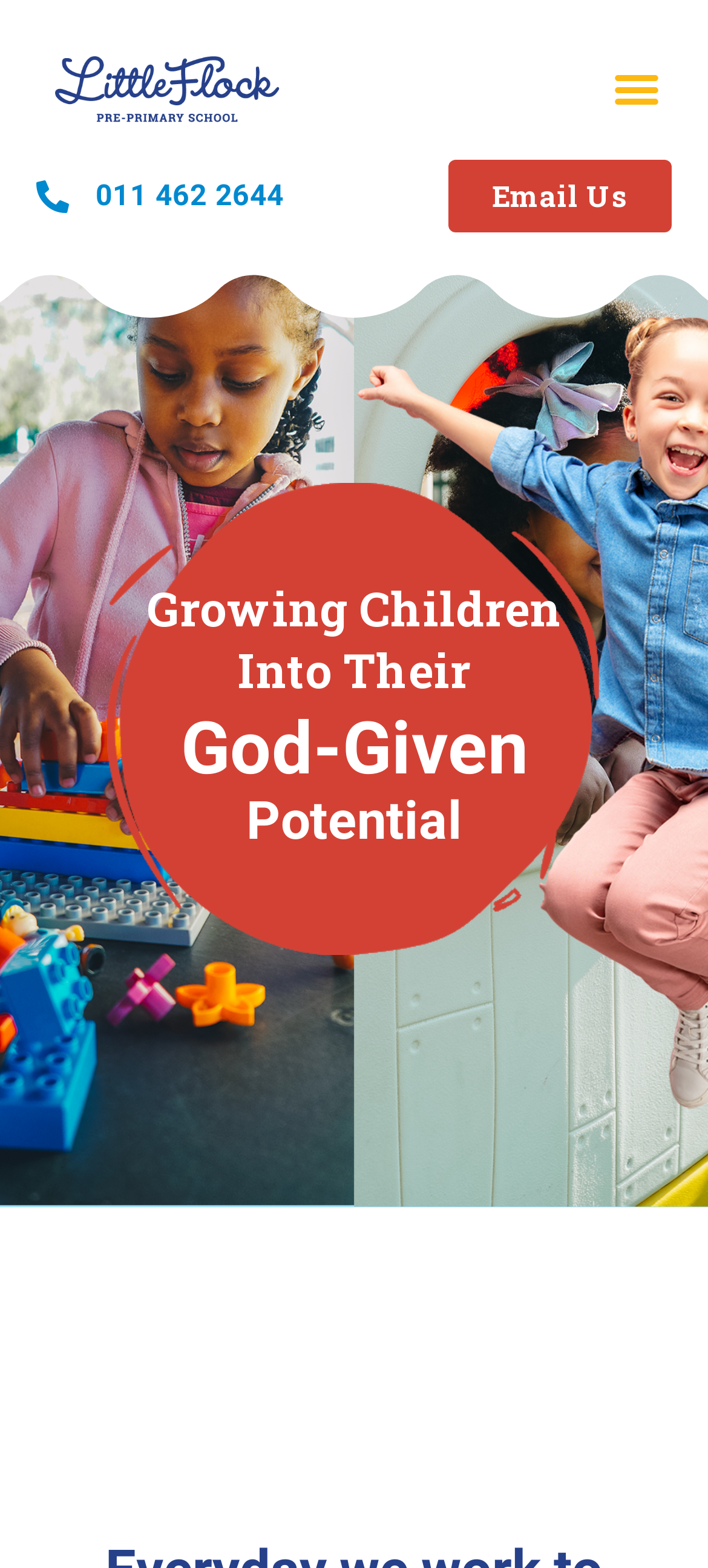Is there a menu on the webpage?
Using the image, provide a detailed and thorough answer to the question.

I found a button labeled 'Menu Toggle' which suggests that there is a menu that can be toggled on or off.